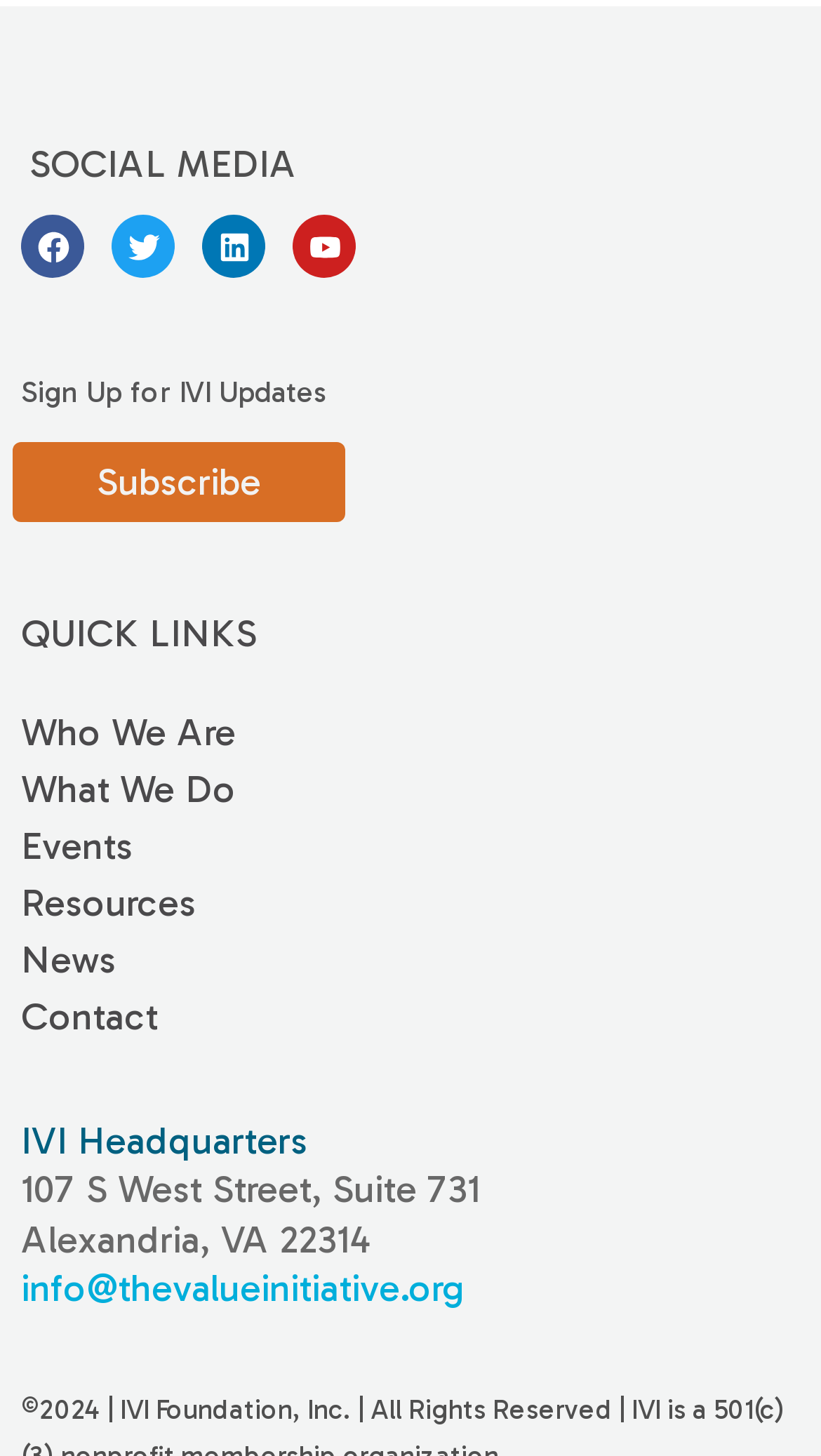What social media platforms are listed?
Use the image to answer the question with a single word or phrase.

Facebook, Twitter, Linkedin, Youtube